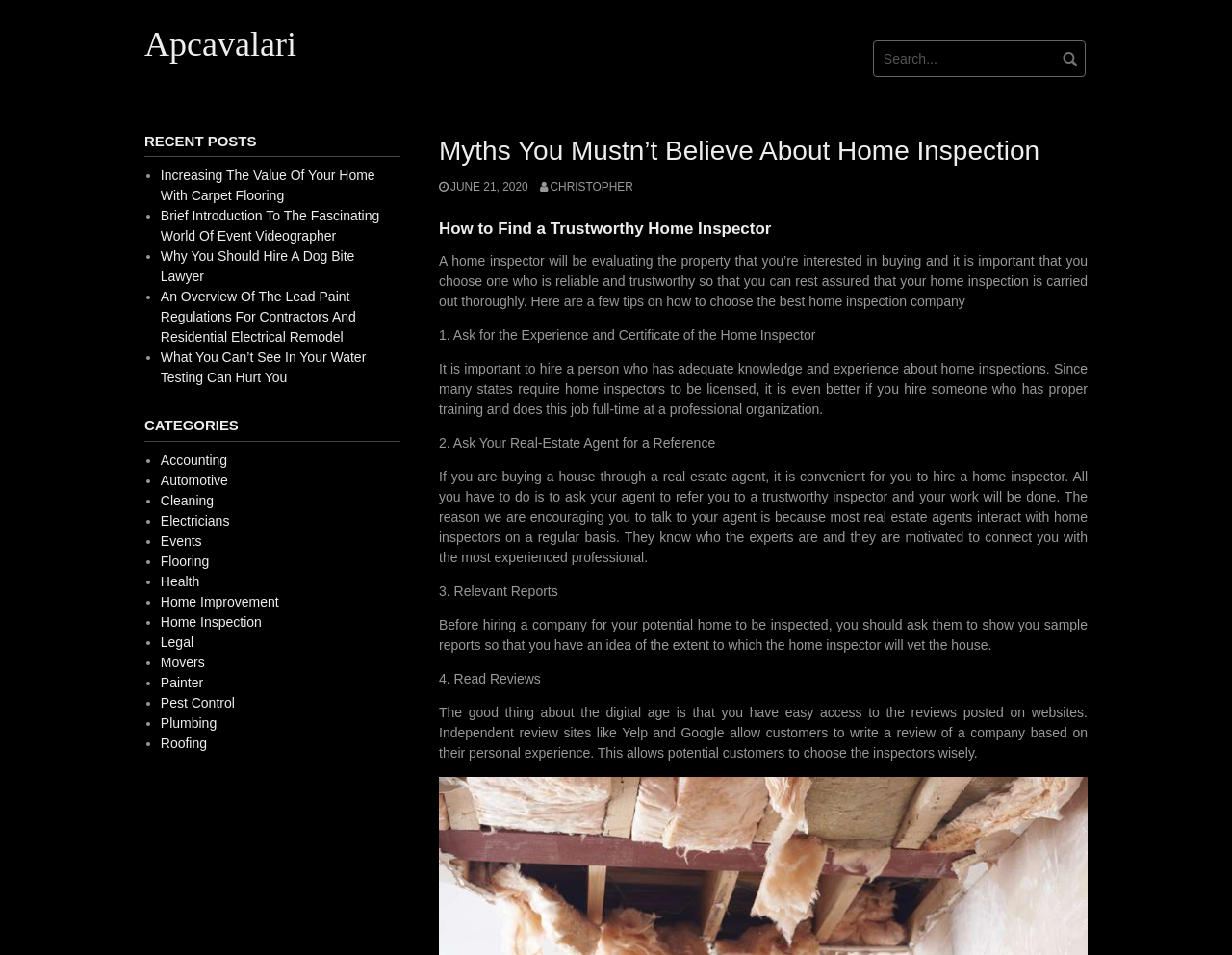What is the topic of the current article?
Please provide a detailed answer to the question.

The topic of the current article can be determined by looking at the heading 'How to Find a Trustworthy Home Inspector' which is a subheading under the main heading 'Myths You Mustn’t Believe About Home Inspection'. This suggests that the article is discussing home inspection and providing tips on how to find a trustworthy home inspector.